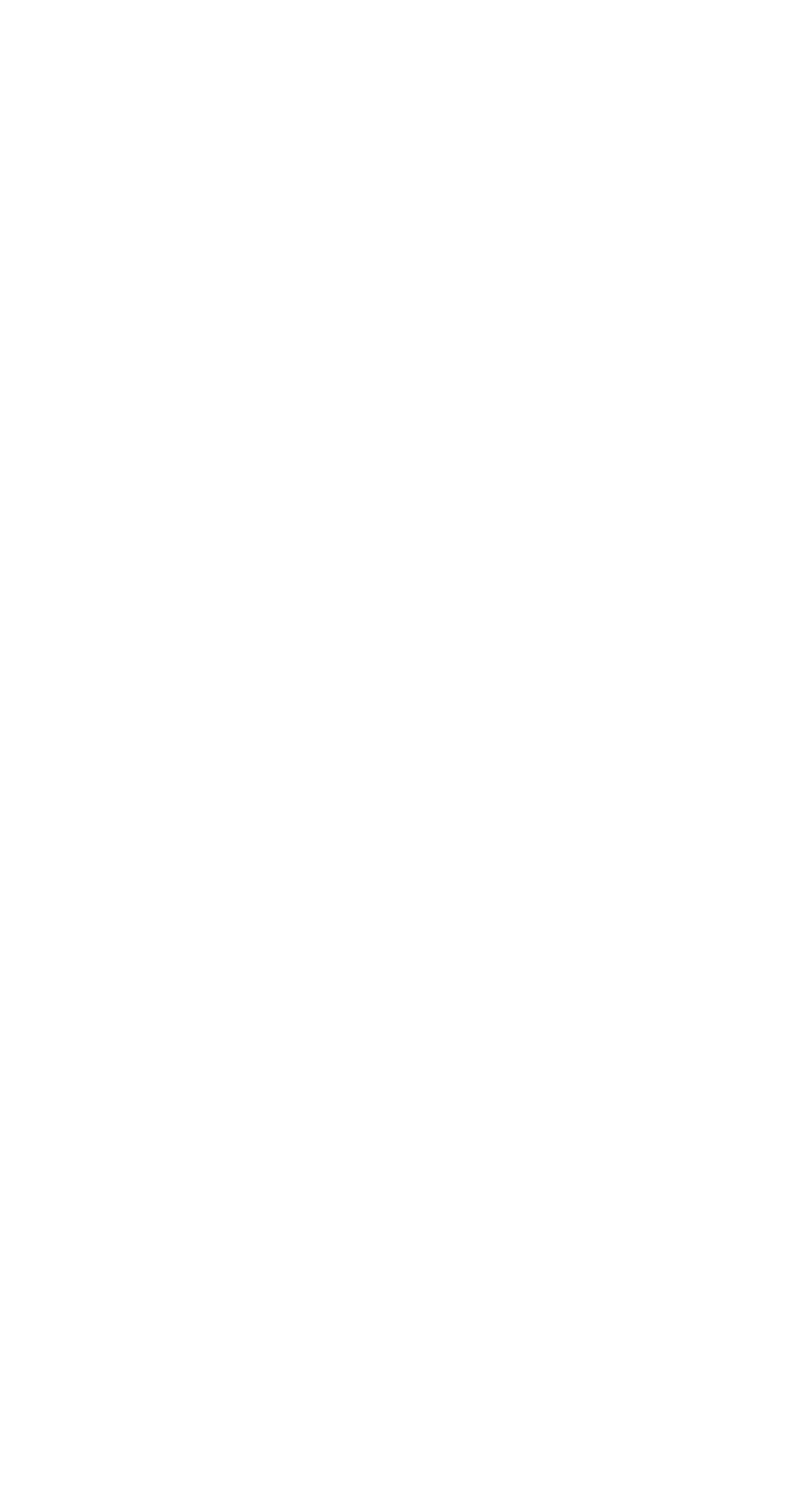What is the purpose of the form below?
Provide a detailed answer to the question, using the image to inform your response.

The static text above the form says 'Have a question or need more information? We’re here to help! Fill out the form below with your inquiry, and our dedicated team will get back to you as soon as possible.' This implies that the form is for submitting an inquiry or question to the team.